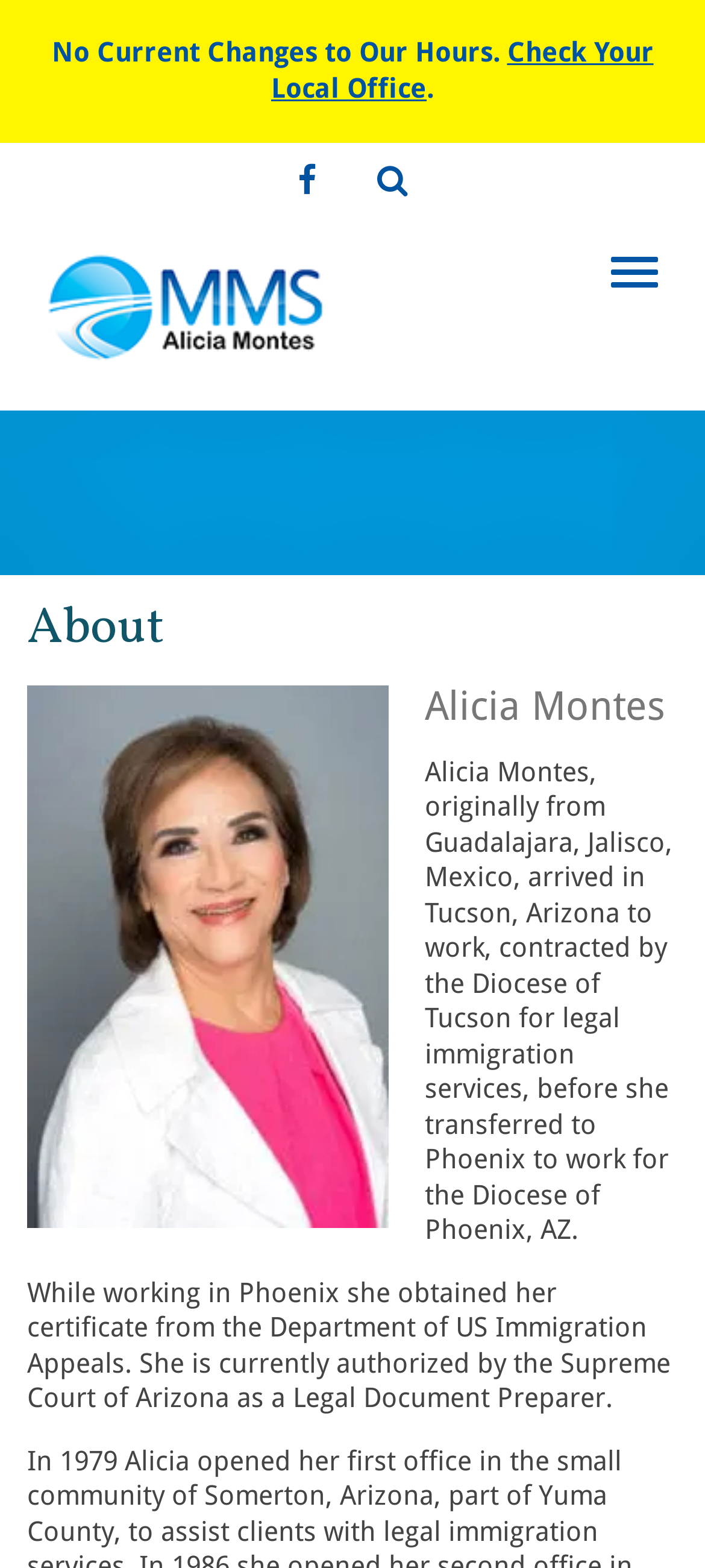Determine the bounding box coordinates in the format (top-left x, top-left y, bottom-right x, bottom-right y). Ensure all values are floating point numbers between 0 and 1. Identify the bounding box of the UI element described by: alt="Montes Multiple Services"

[0.0, 0.135, 0.677, 0.262]